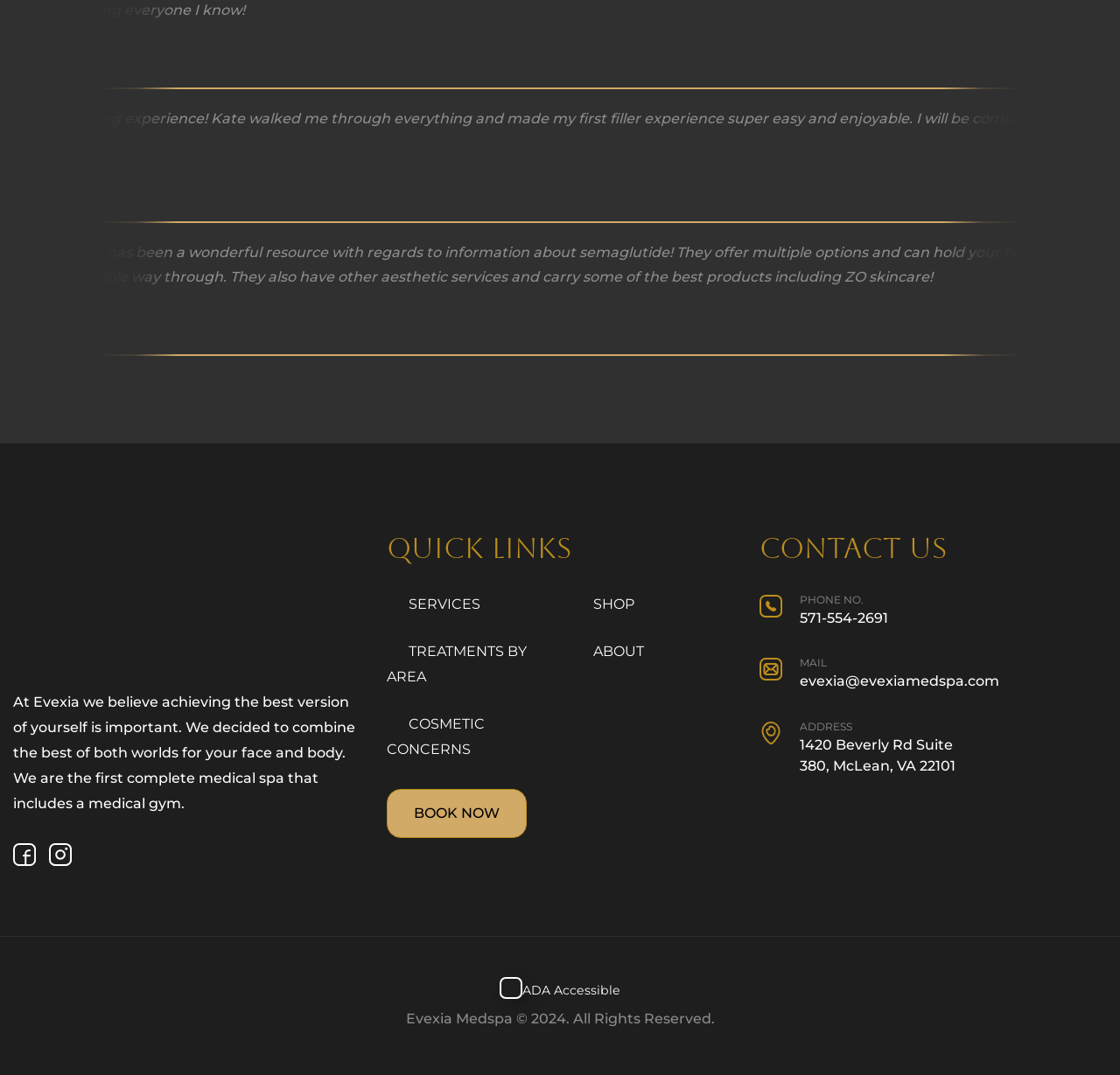Use the details in the image to answer the question thoroughly: 
What is the address of the medical spa?

The address of the medical spa can be found in the 'Contact Us' section at the bottom of the webpage, specifically in the link 'ADDRESS 1420 Beverly Rd Suite 380, McLean, VA 22101'.